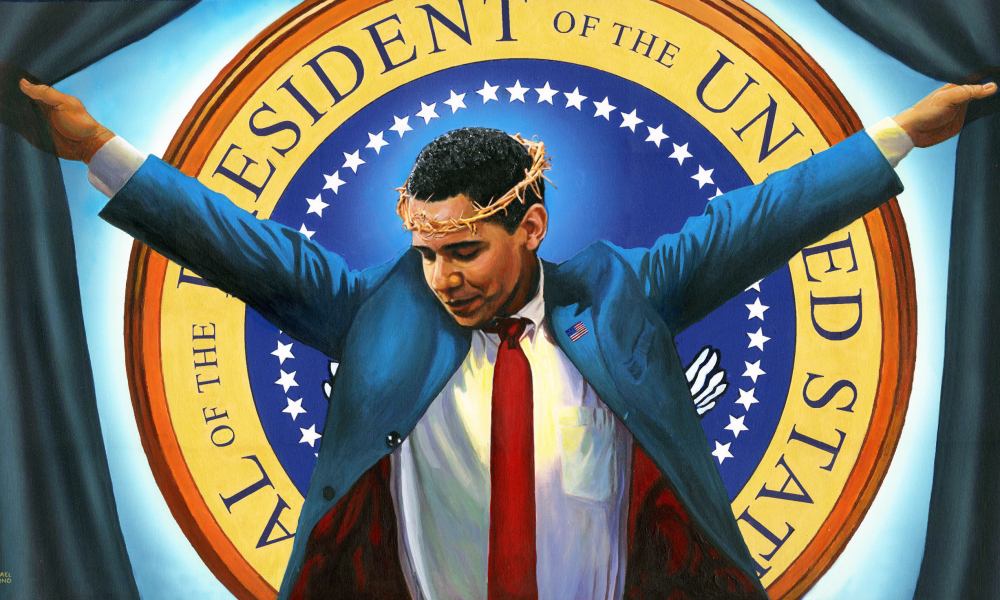What is the background of the painting?
Refer to the image and provide a detailed answer to the question.

According to the caption, the painting features Obama standing against a backdrop of the Presidential Seal, which is a symbol of the office of the President of the United States.